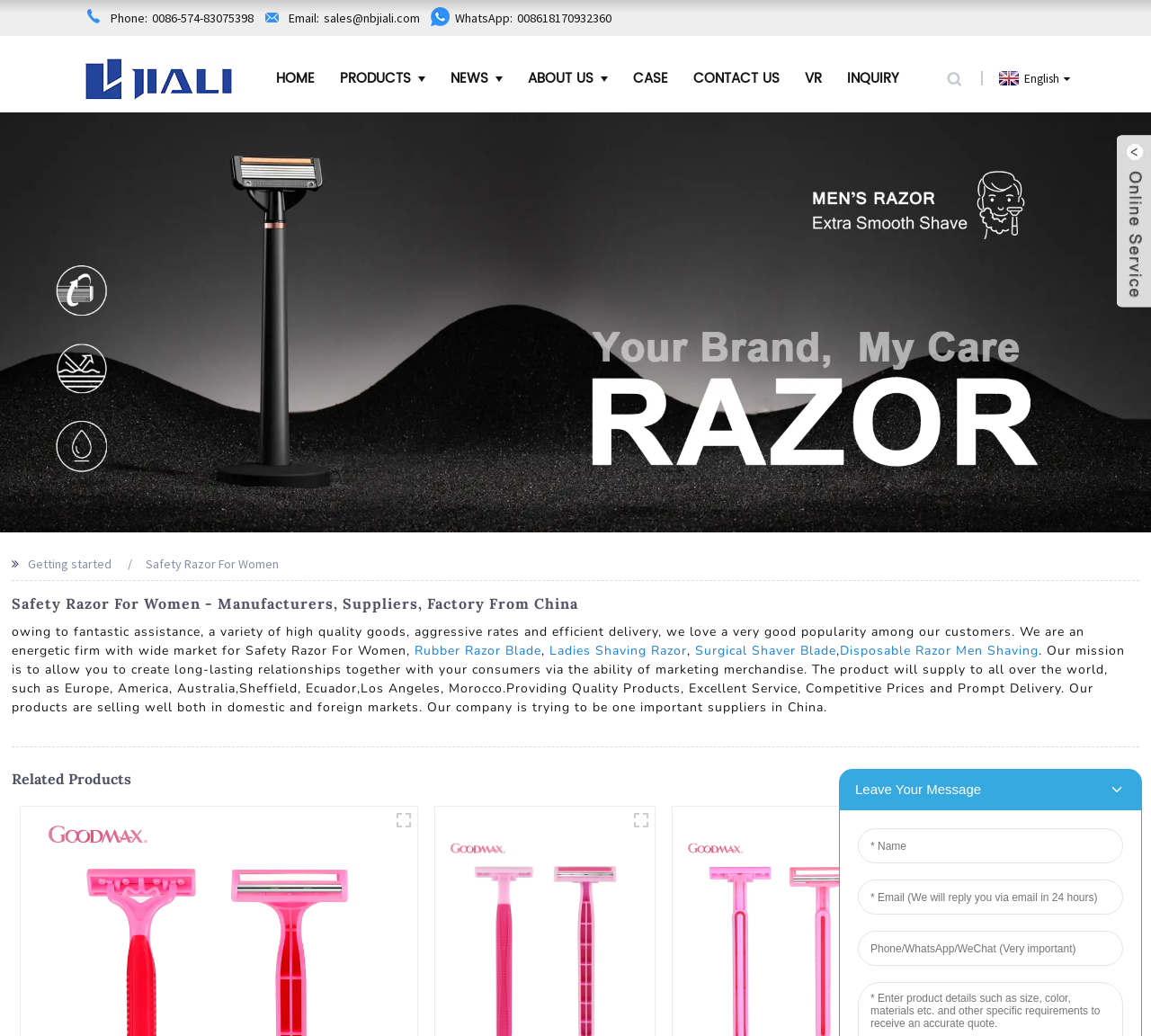Please provide a comprehensive answer to the question based on the screenshot: What types of products does the company offer?

The company offers various types of safety razors, including men's system razors, ladies' shaving razors, surgical shaver blades, and disposable razors for men, as indicated by the links and images on the webpage.